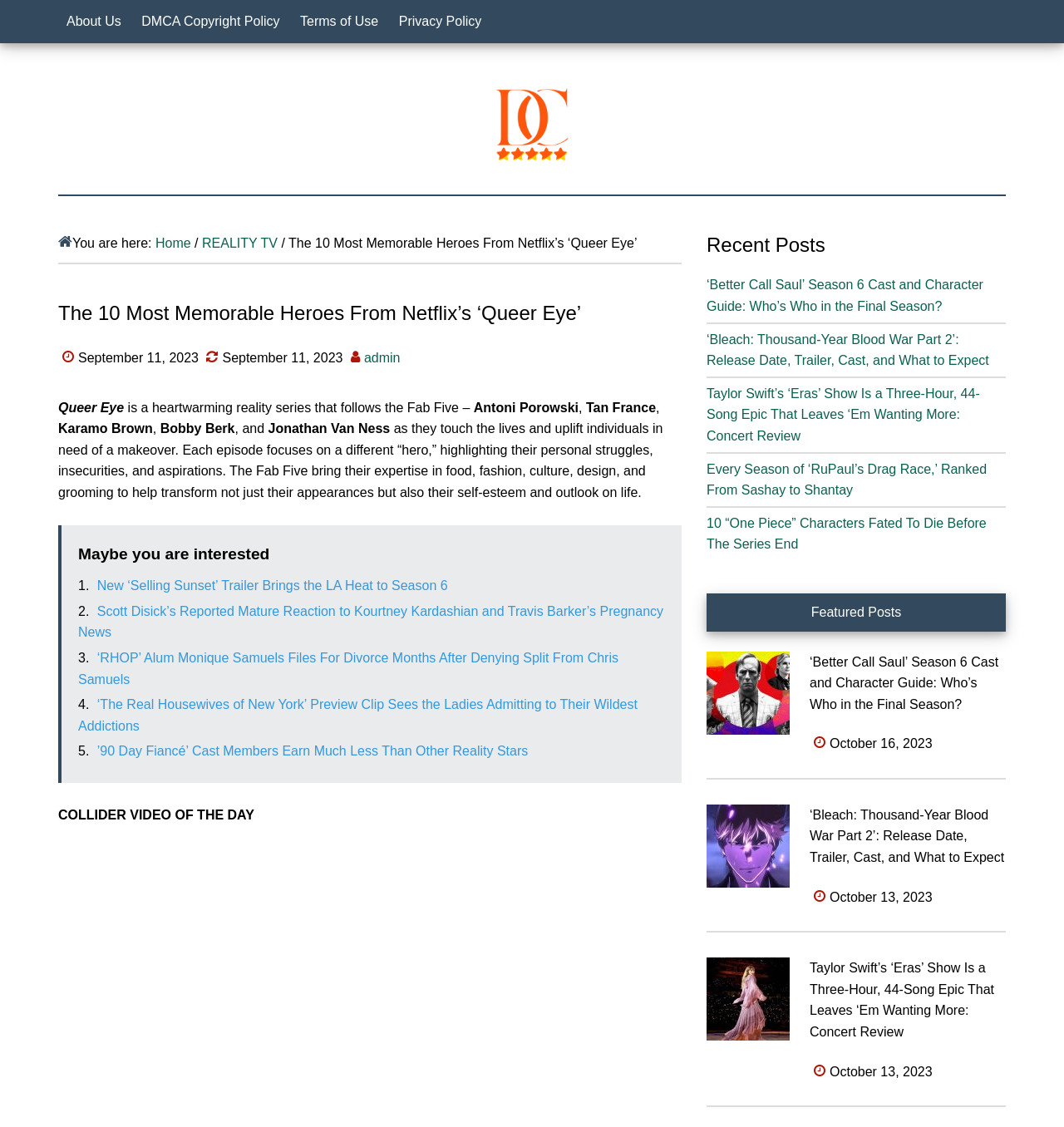Can you extract the primary headline text from the webpage?

The 10 Most Memorable Heroes From Netflix’s ‘Queer Eye’